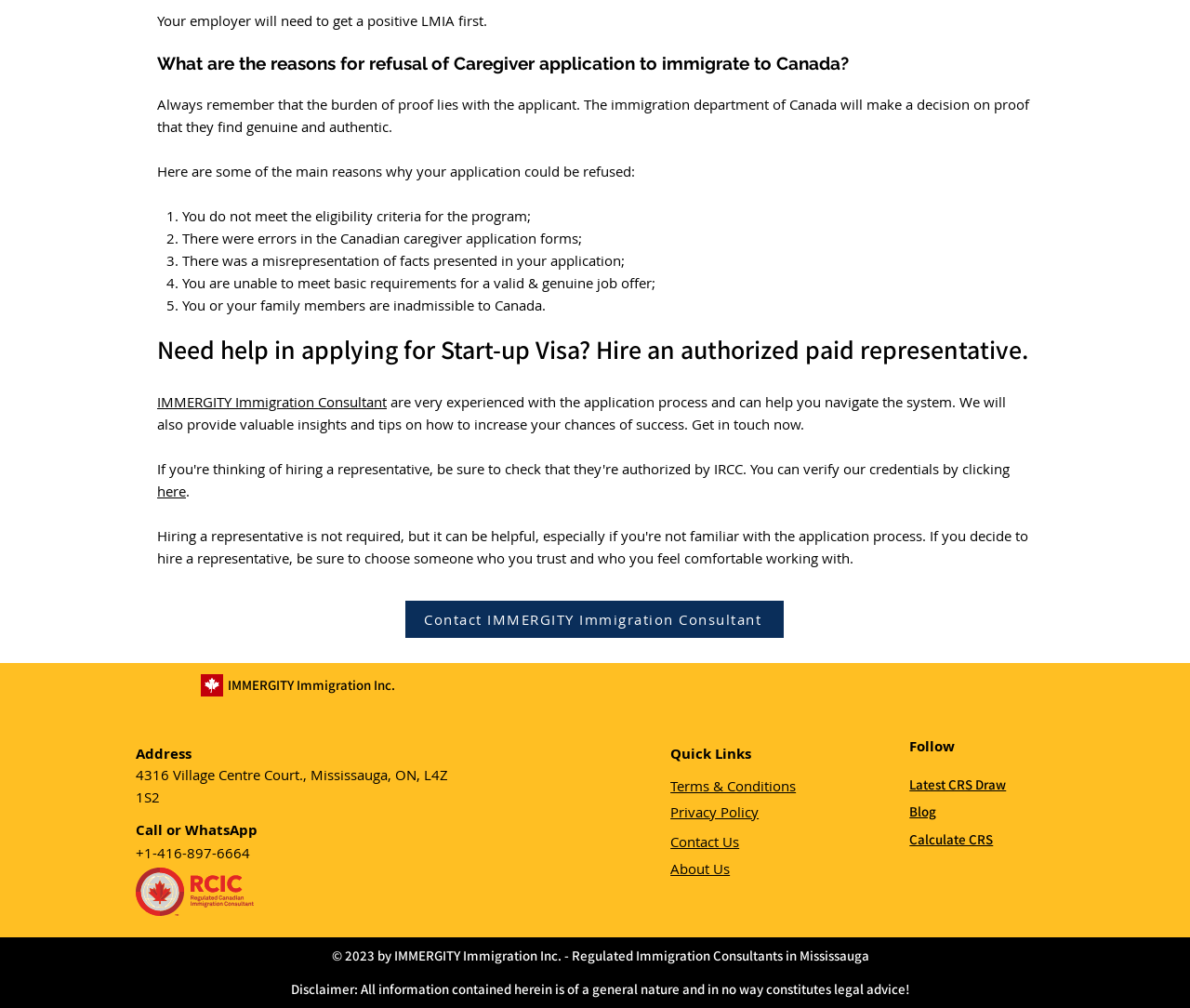Find the bounding box coordinates of the area that needs to be clicked in order to achieve the following instruction: "Get in touch with the immigration consultant". The coordinates should be specified as four float numbers between 0 and 1, i.e., [left, top, right, bottom].

[0.132, 0.389, 0.845, 0.429]